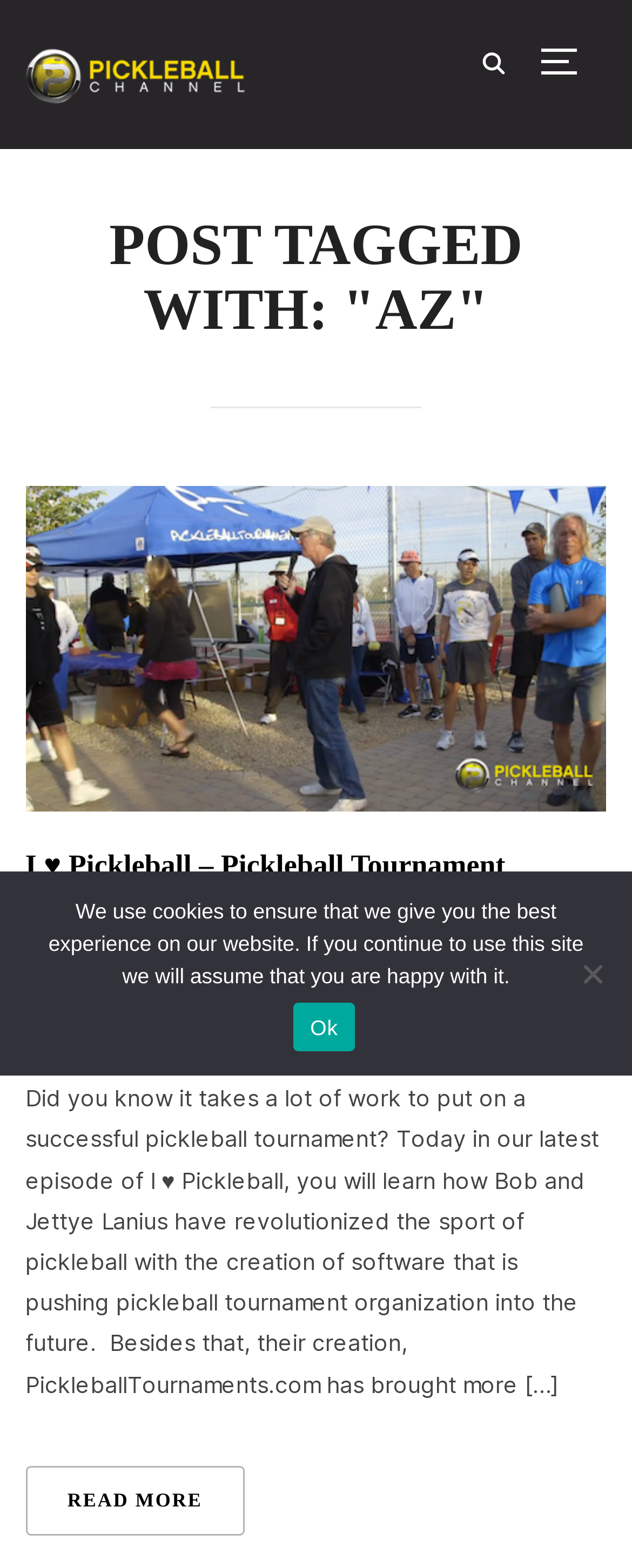Using the given element description, provide the bounding box coordinates (top-left x, top-left y, bottom-right x, bottom-right y) for the corresponding UI element in the screenshot: I ♥ Pickleball Show

[0.345, 0.619, 0.659, 0.639]